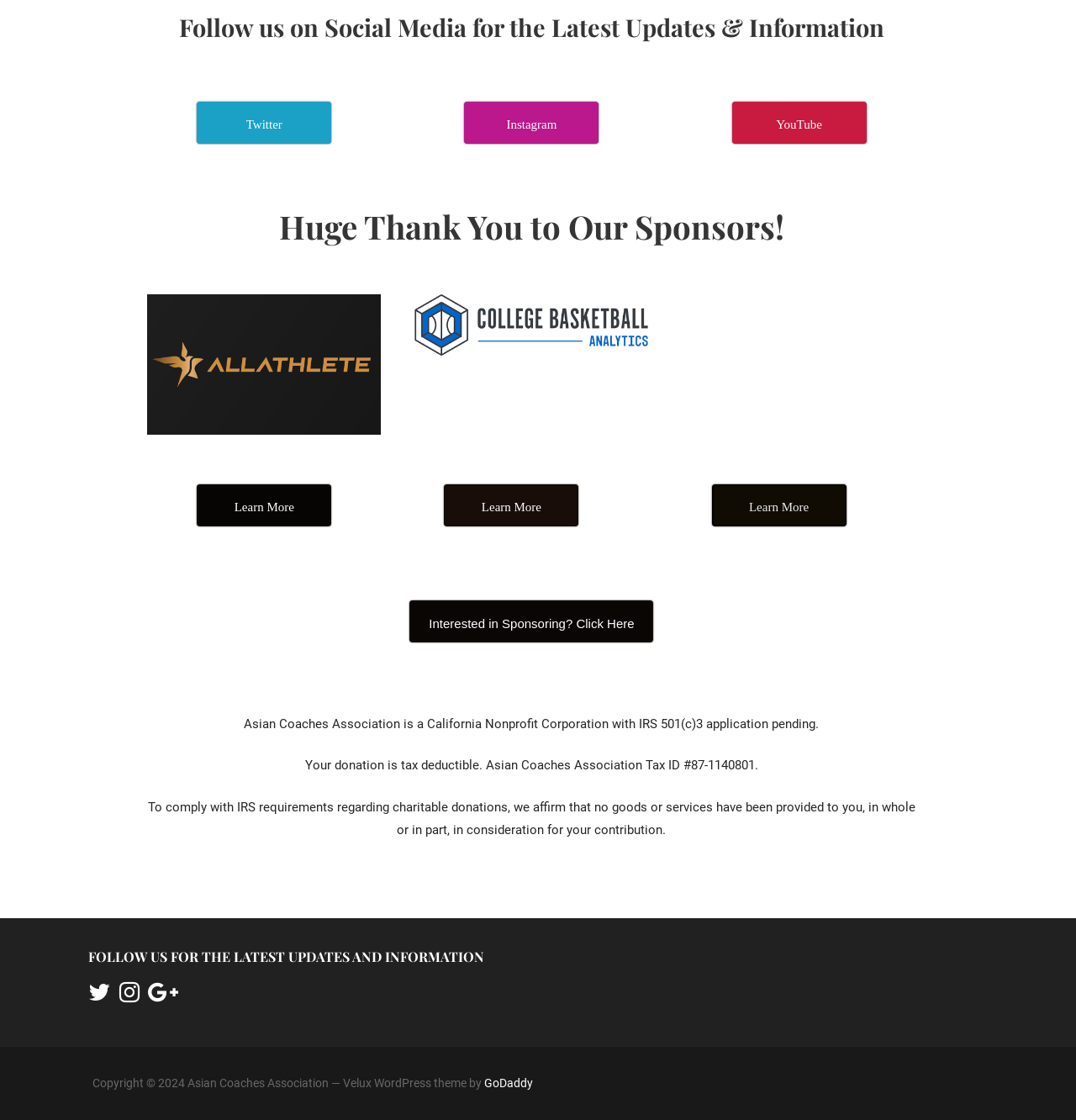Please specify the bounding box coordinates of the clickable region to carry out the following instruction: "Interested in sponsoring? Click here". The coordinates should be four float numbers between 0 and 1, in the format [left, top, right, bottom].

[0.381, 0.536, 0.607, 0.573]